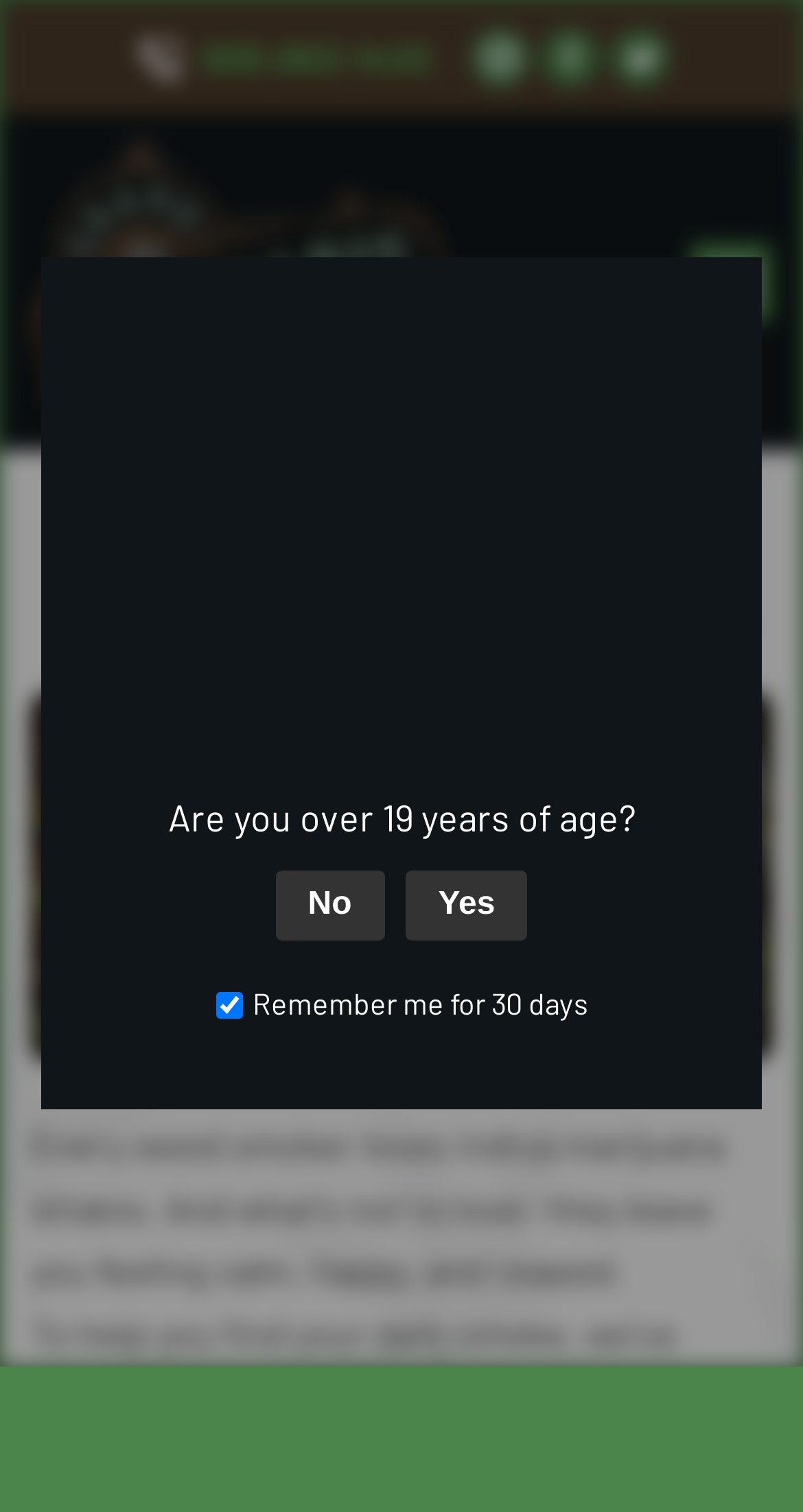How many social media links are present on the webpage?
Look at the screenshot and respond with one word or a short phrase.

3